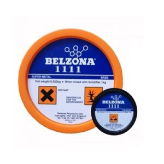Explain what is happening in the image with elaborate details.

The image showcases the packaging of **BELZONA 1111**, a versatile adhesive and sealant product. The prominently displayed round containers feature a striking orange border, along with a vivid blue label that prominently features the product name, "BELZONA 1111", accompanied by a recognizable hazard symbol indicating high temperature applications. The larger container contains essential information about the product's features, while a smaller container appears beside it. This product is specifically designed for industrial applications, known for its excellent bonding capabilities, and is particularly effective in environments demanding robust performance and safety. It is frequently used in maintenance and repair tasks within various industries.